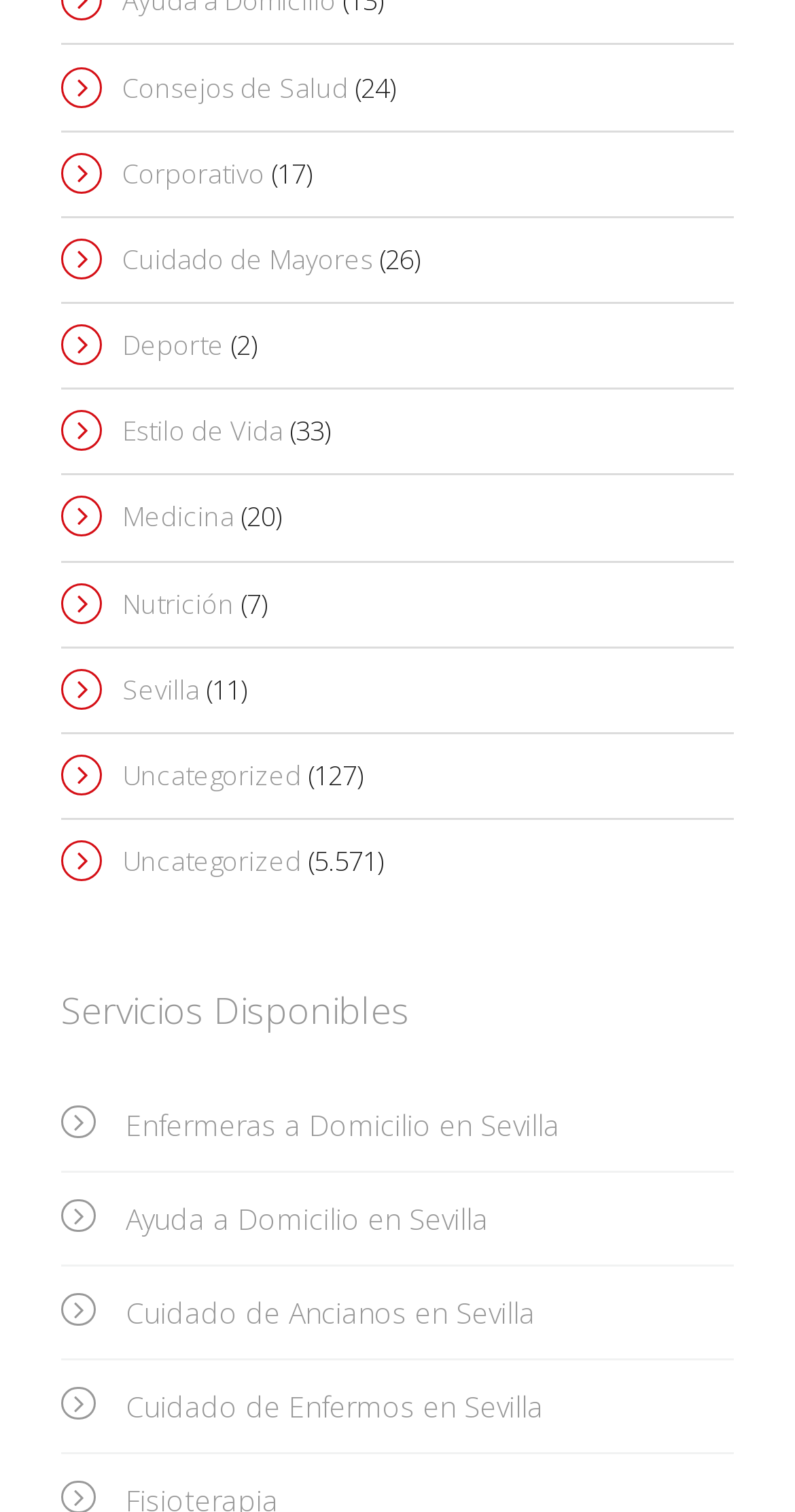Please answer the following query using a single word or phrase: 
What is the last category of health services?

Uncategorized